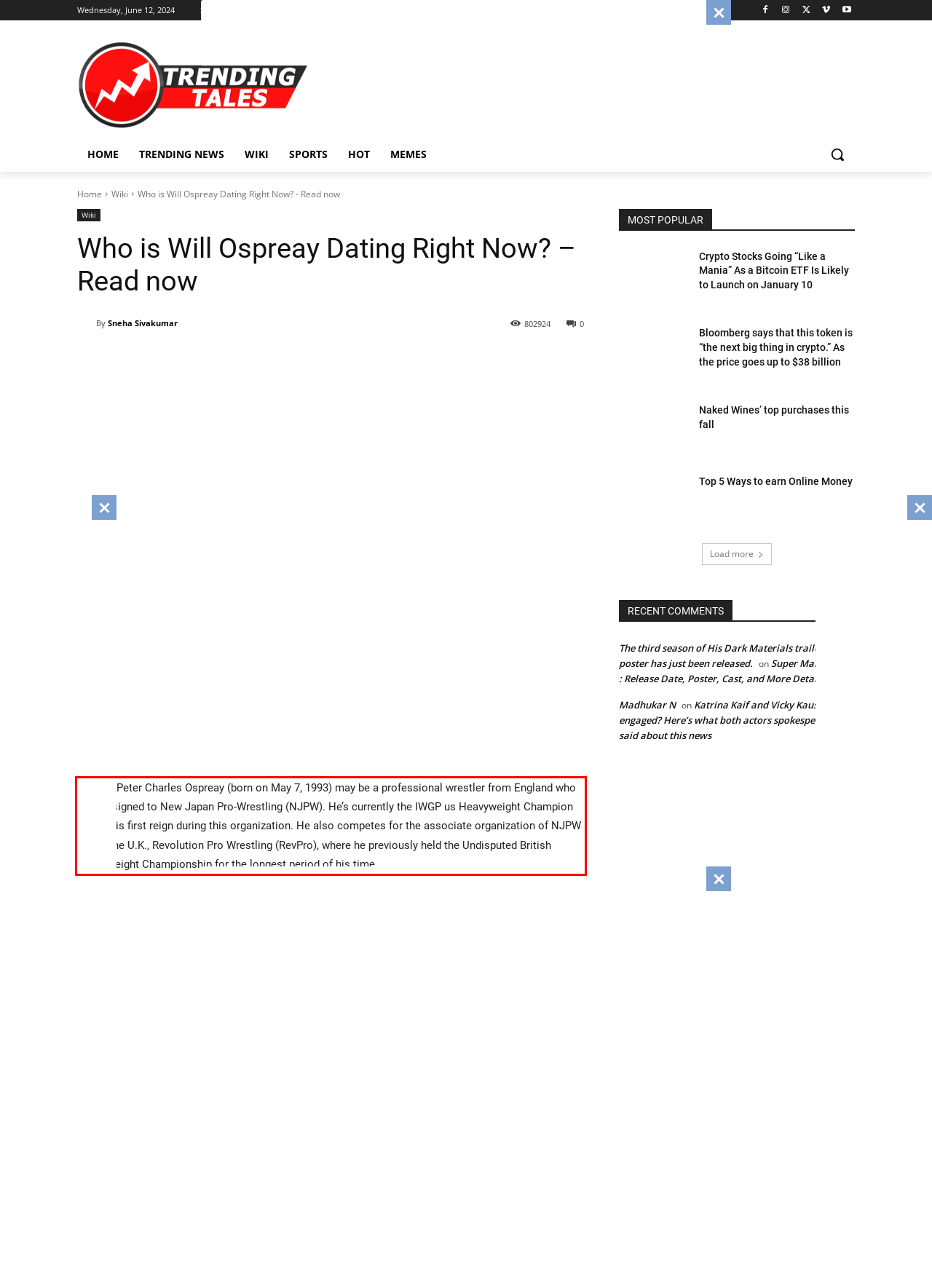Examine the webpage screenshot and use OCR to recognize and output the text within the red bounding box.

William Peter Charles Ospreay (born on May 7, 1993) may be a professional wrestler from England who is now signed to New Japan Pro-Wrestling (NJPW). He’s currently the IWGP us Heavyweight Champion during his first reign during this organization. He also competes for the associate organization of NJPW within the U.K., Revolution Pro Wrestling (RevPro), where he previously held the Undisputed British Heavyweight Championship for the longest period of his time.